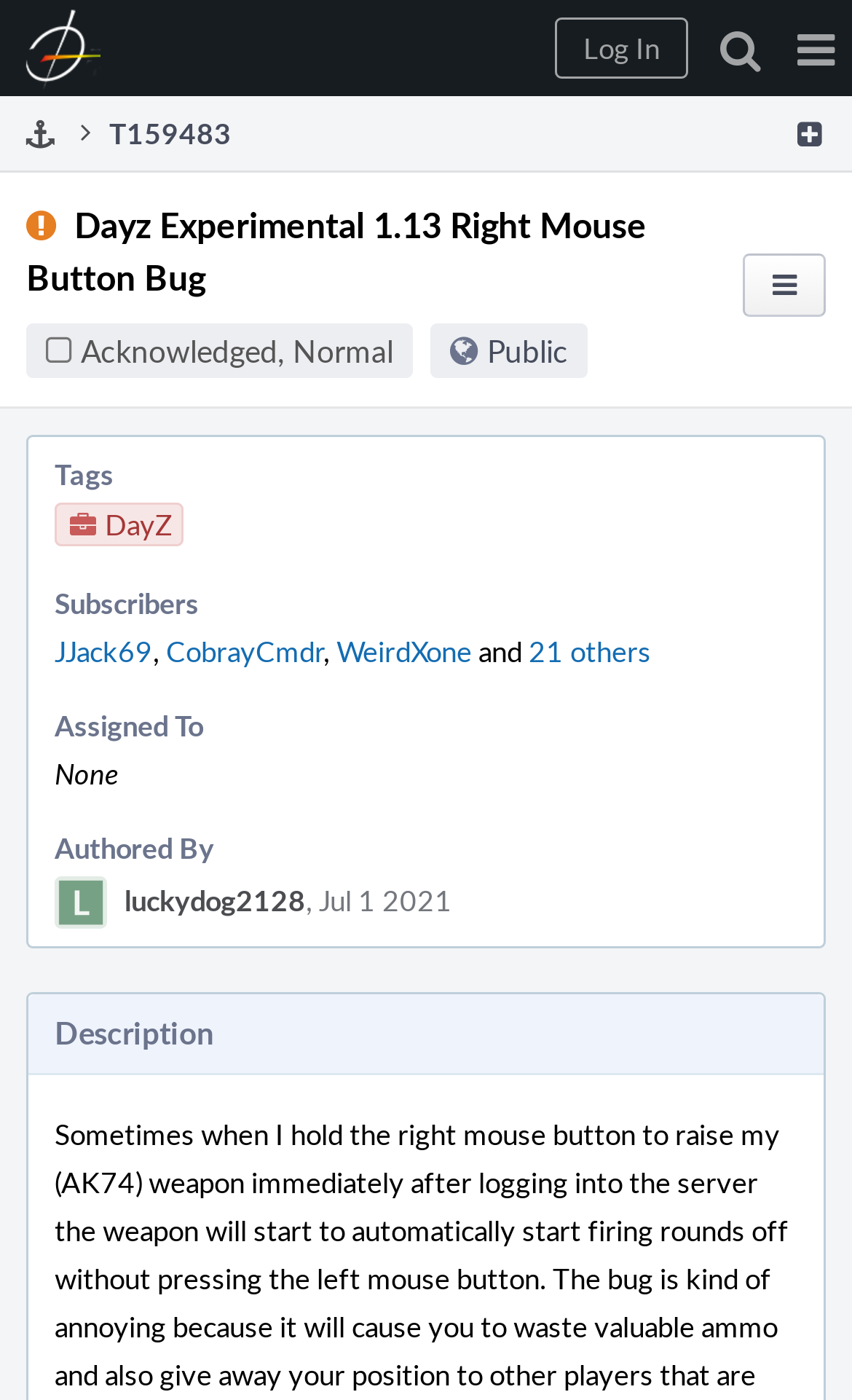Please identify the coordinates of the bounding box for the clickable region that will accomplish this instruction: "View the DayZ tag".

[0.064, 0.361, 0.215, 0.389]